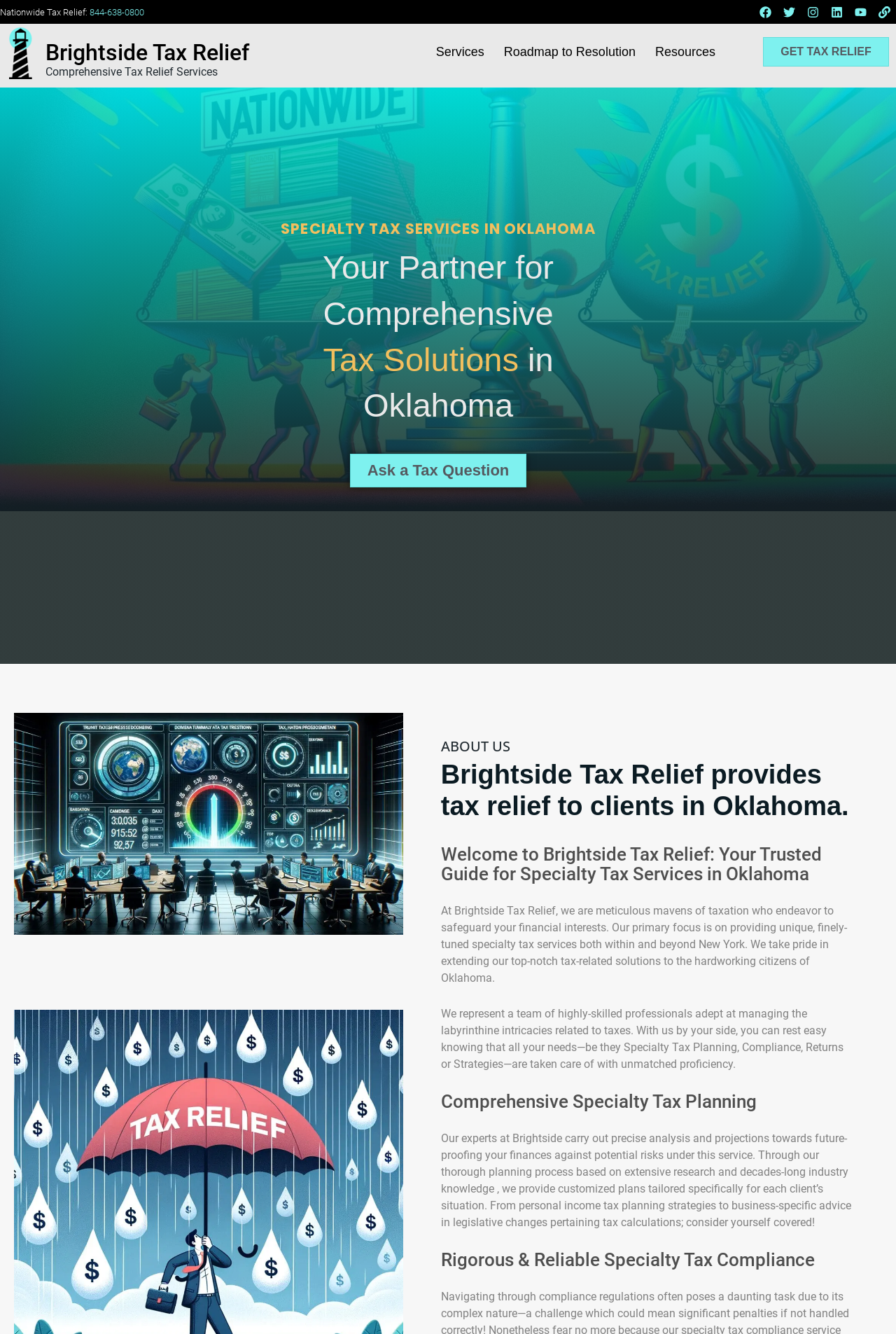Bounding box coordinates are given in the format (top-left x, top-left y, bottom-right x, bottom-right y). All values should be floating point numbers between 0 and 1. Provide the bounding box coordinate for the UI element described as: Services

[0.476, 0.027, 0.551, 0.051]